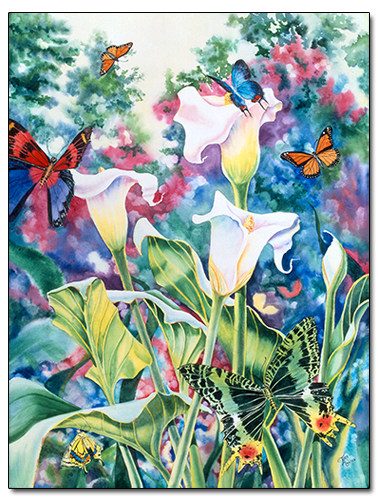Give a detailed explanation of what is happening in the image.

The image titled "Butterfly Ballet" by Joan Hansen beautifully captures the delicate interplay between nature and art. It depicts an enchanting scene filled with vibrant butterflies fluttering around elegant calla lilies, creating a vivid tapestry of colors and motion. The butterflies, with their vivid hues, symbolize transformation and grace, reminiscent of ballerinas dancing gracefully on a stage. The background features an array of lush greenery and floral blooms, enhancing the vibrant atmosphere of this watercolor painting. This artwork not only celebrates the beauty of butterflies and flowers but also evokes a sense of new life and beginnings, making it a perfect gift for nature lovers and art enthusiasts alike. Enhanced by its intricate details, "Butterfly Ballet" offers a moment of serene beauty, inviting viewers to experience nature's ballet through Hansen's artistic vision.